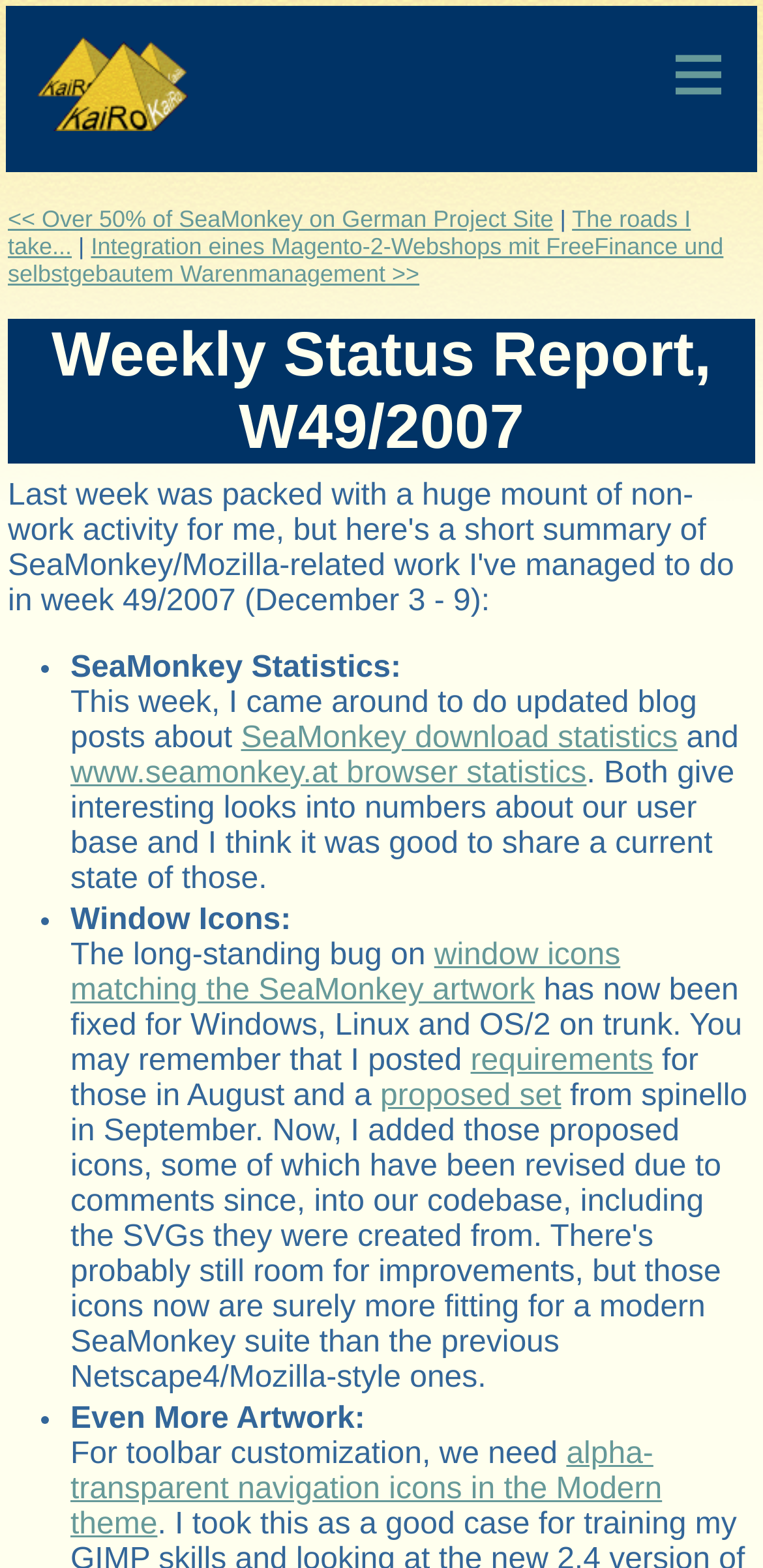What is the author's role?
Kindly give a detailed and elaborate answer to the question.

The author is likely a developer or contributor to the SeaMonkey project, as they are reporting on their weekly activities and accomplishments, including fixing bugs and working on artwork.